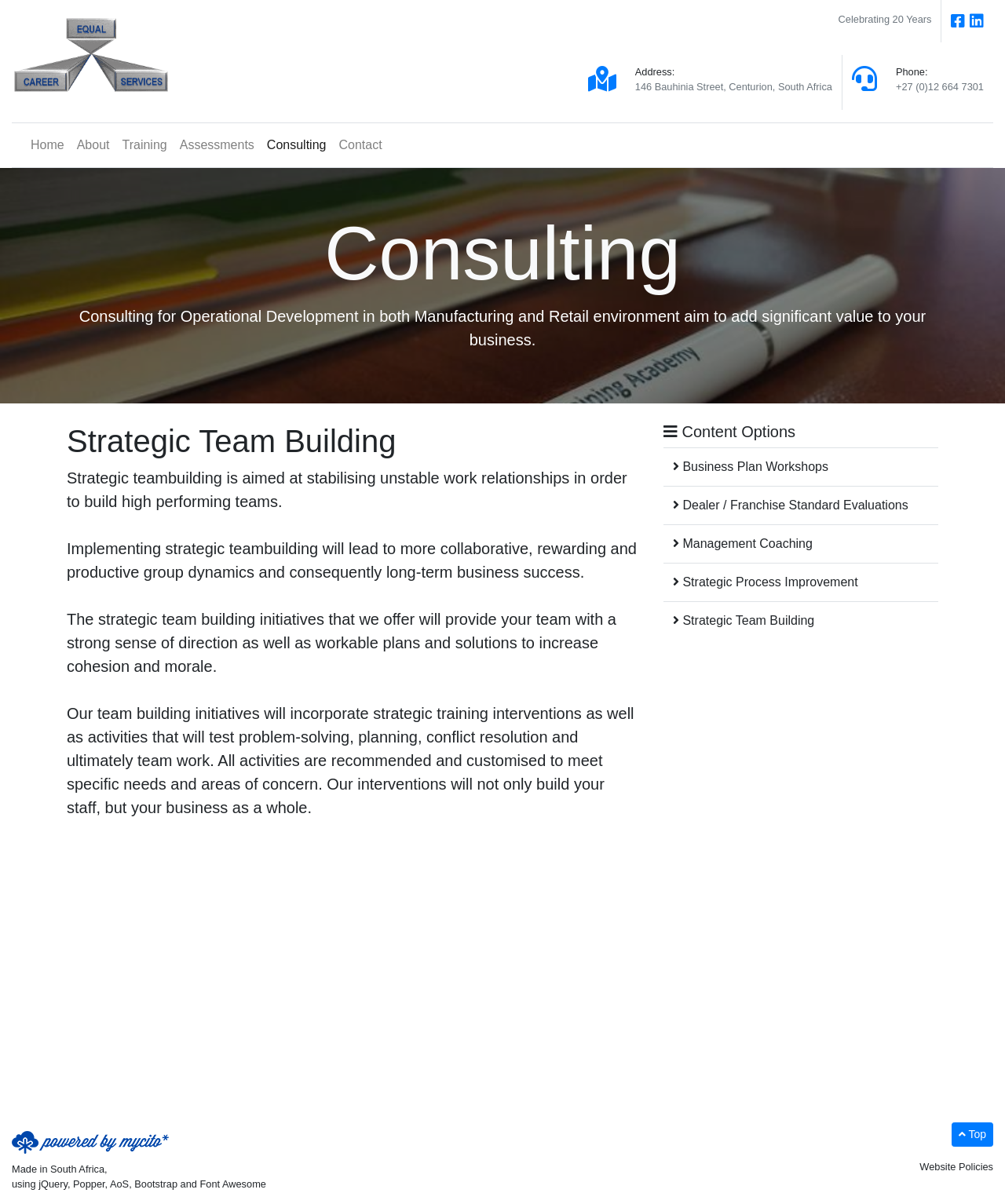Determine the bounding box for the UI element that matches this description: "Strategic Process Improvement".

[0.67, 0.478, 0.854, 0.489]